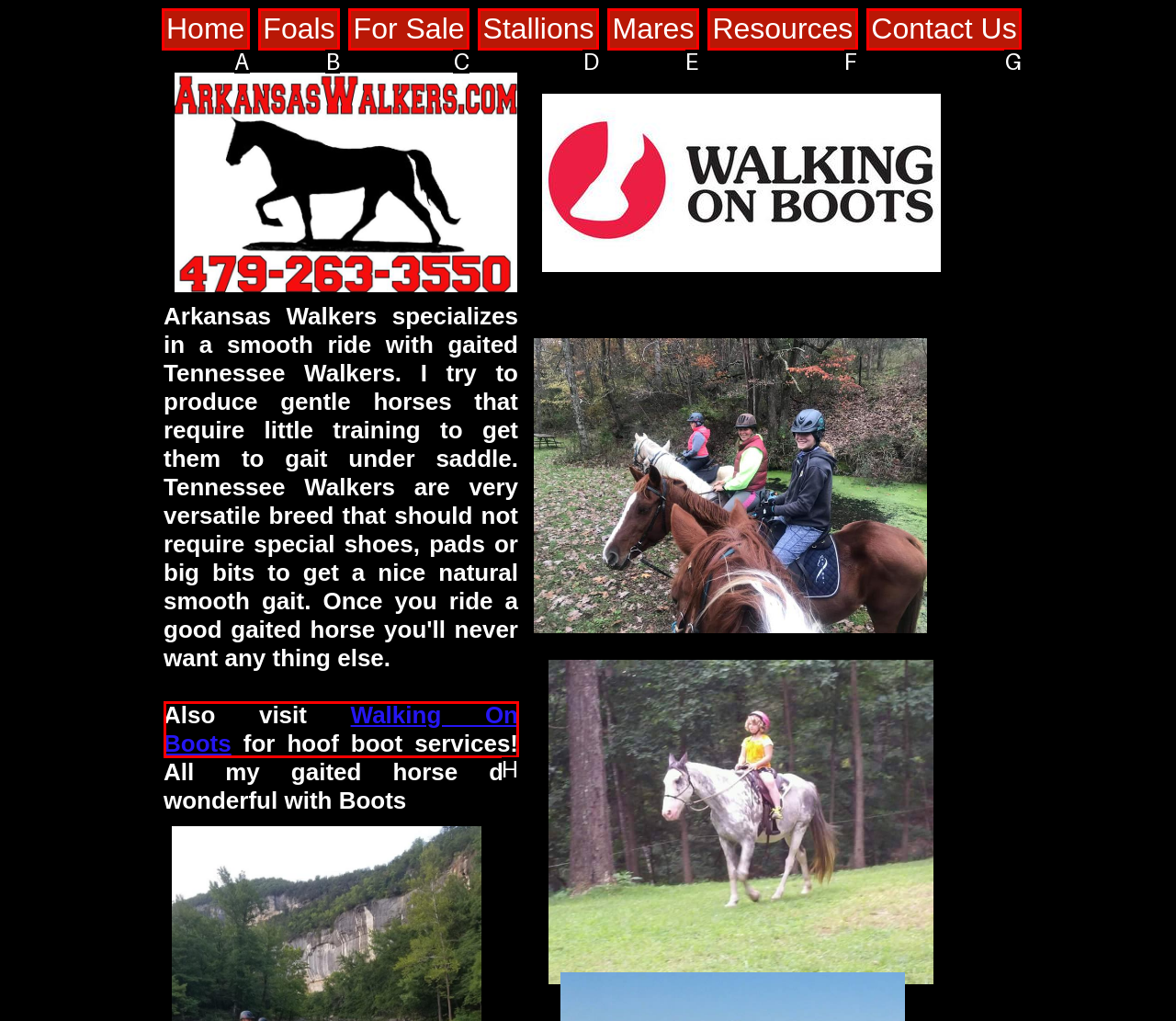Examine the description: Contact Us and indicate the best matching option by providing its letter directly from the choices.

G